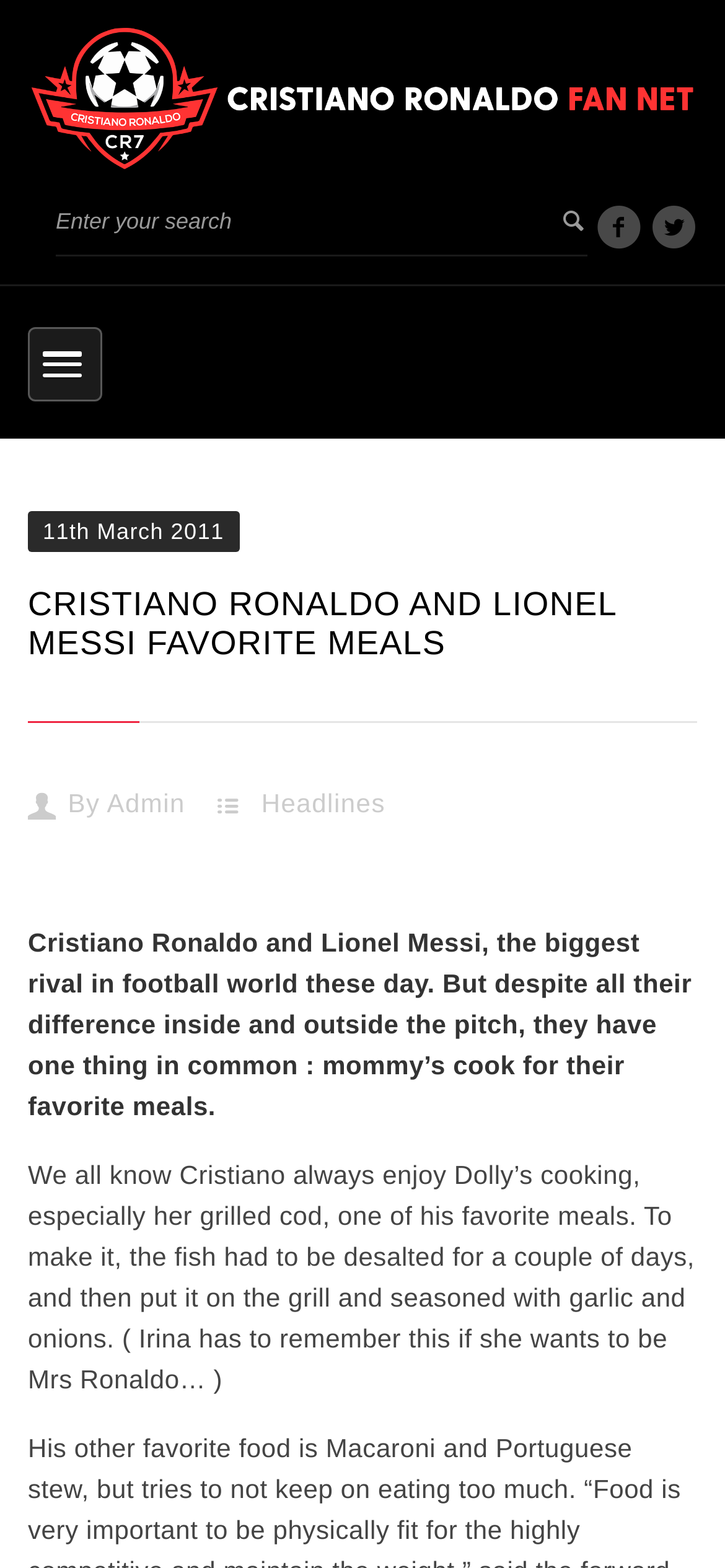Construct a comprehensive caption that outlines the webpage's structure and content.

The webpage is about Cristiano Ronaldo and Lionel Messi's favorite meals. At the top left, there is a logo of "Cristiano Ronaldo Fan" with a link to the website. Below the logo, there is a search bar with a text box and a button. The search bar is accompanied by a placeholder text "Enter your search". 

To the right of the search bar, there are two social media icons. Below the search bar, there is a menu link with a dropdown option. The menu link is accompanied by a timestamp "11th March 2011". 

The main content of the webpage is divided into sections. The first section has a heading "CRISTIANO RONALDO AND LIONEL MESSI FAVORITE MEALS" in a large font. Below the heading, there is a byline "By Admin" and two links to "Headlines". 

The main article starts with a paragraph describing Cristiano Ronaldo and Lionel Messi as rivals in the football world, but they have one thing in common - their love for their mothers' cooking. The article then goes on to describe Cristiano Ronaldo's favorite meal, which is grilled cod cooked by his mother, Dolly. The recipe is also provided, including the steps to desalt the fish and season it with garlic and onions.